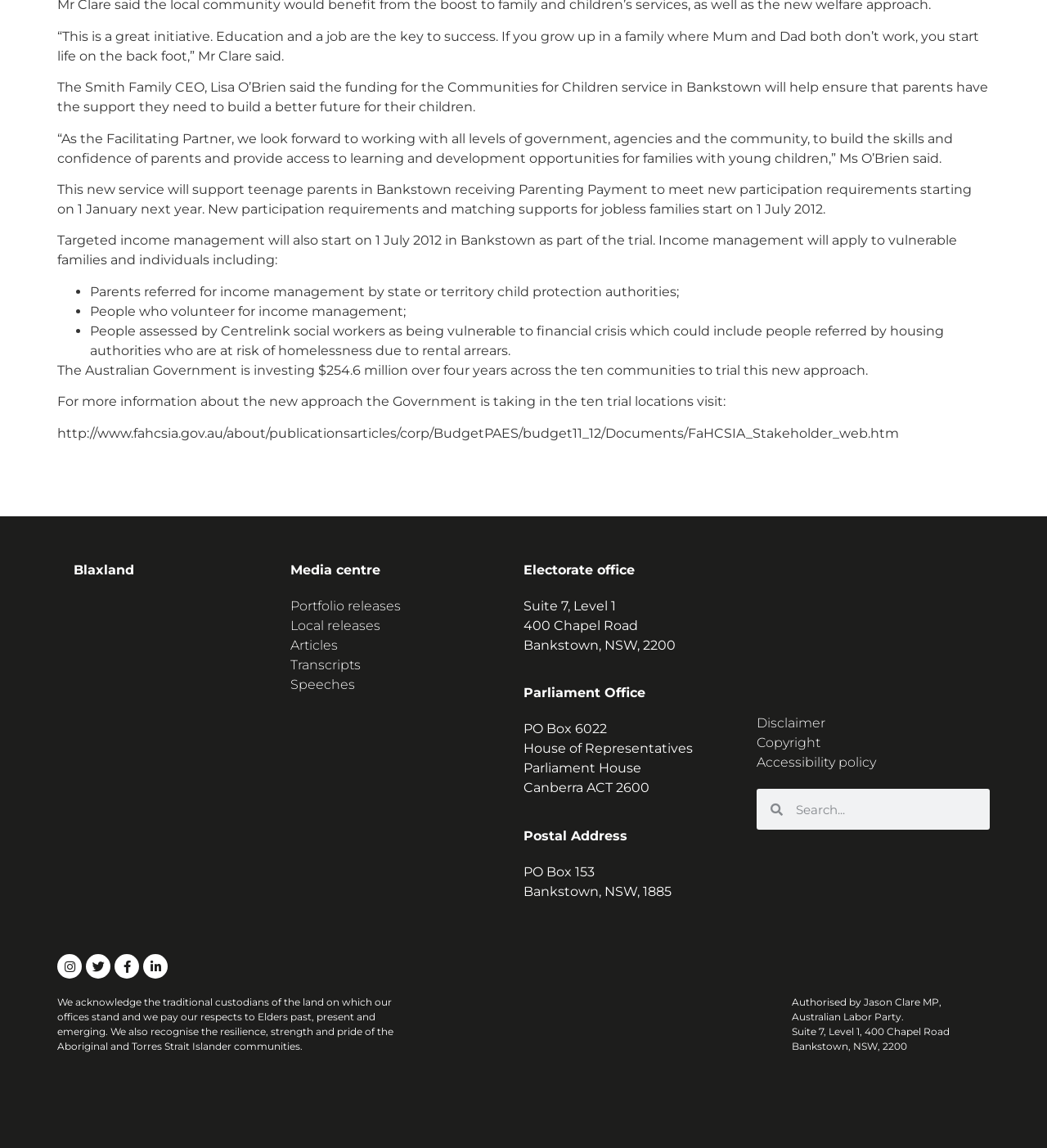How much is the Australian Government investing in the trial?
Based on the image, give a concise answer in the form of a single word or short phrase.

$254.6 million